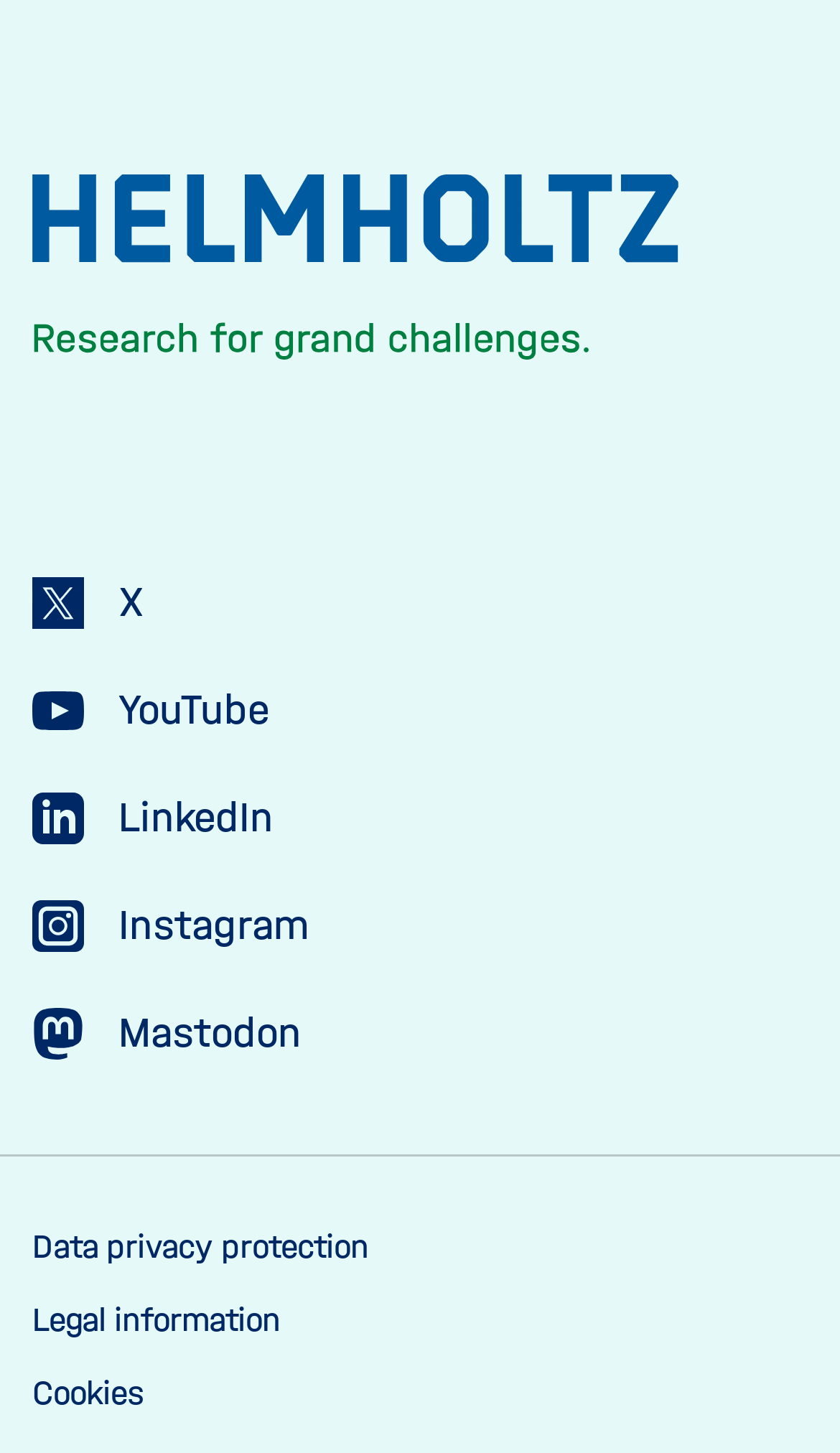How many social media platforms are listed?
Look at the image and respond with a one-word or short phrase answer.

5